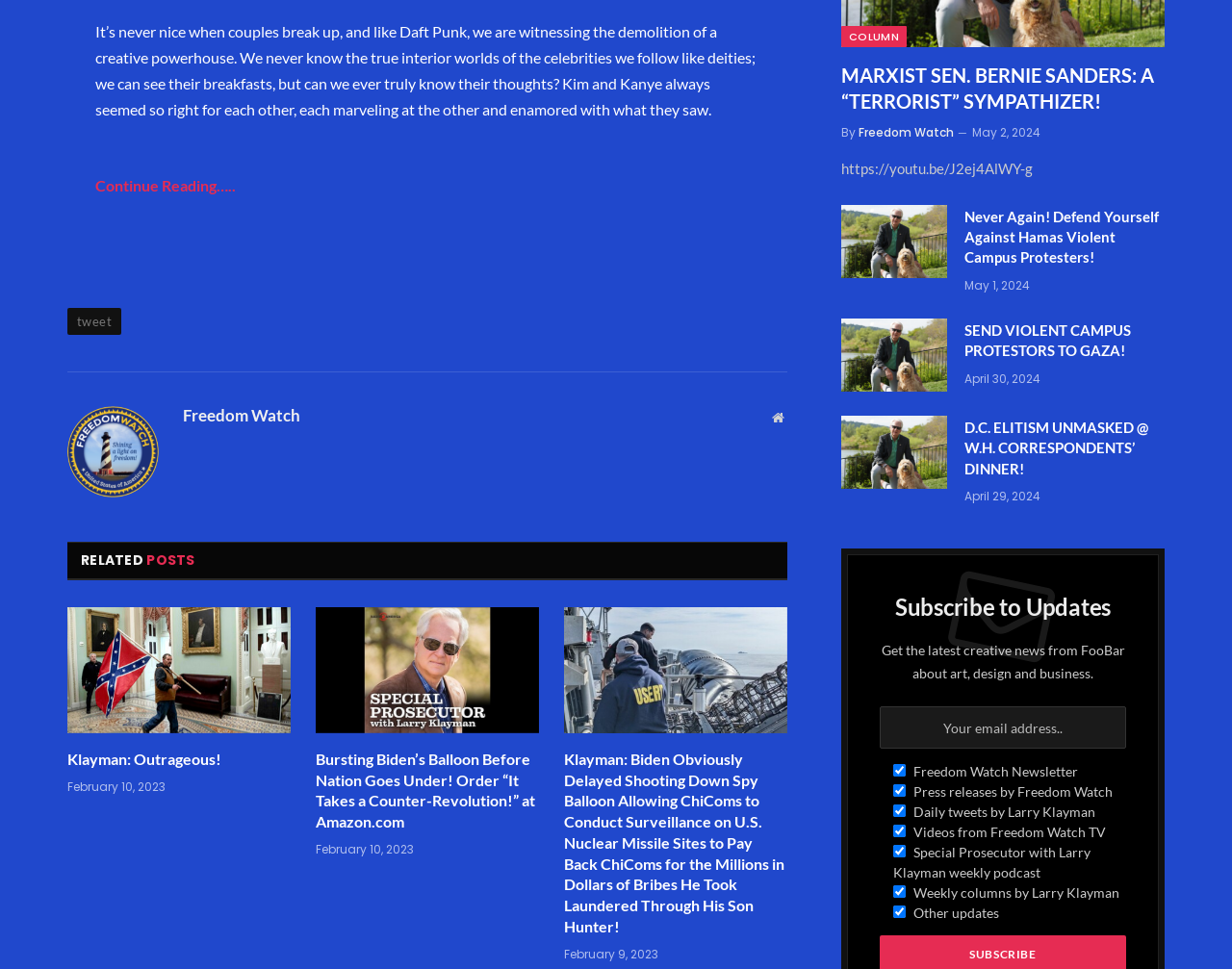Please specify the bounding box coordinates of the clickable region to carry out the following instruction: "Click the 'Continue Reading…..' link". The coordinates should be four float numbers between 0 and 1, in the format [left, top, right, bottom].

[0.078, 0.182, 0.192, 0.201]